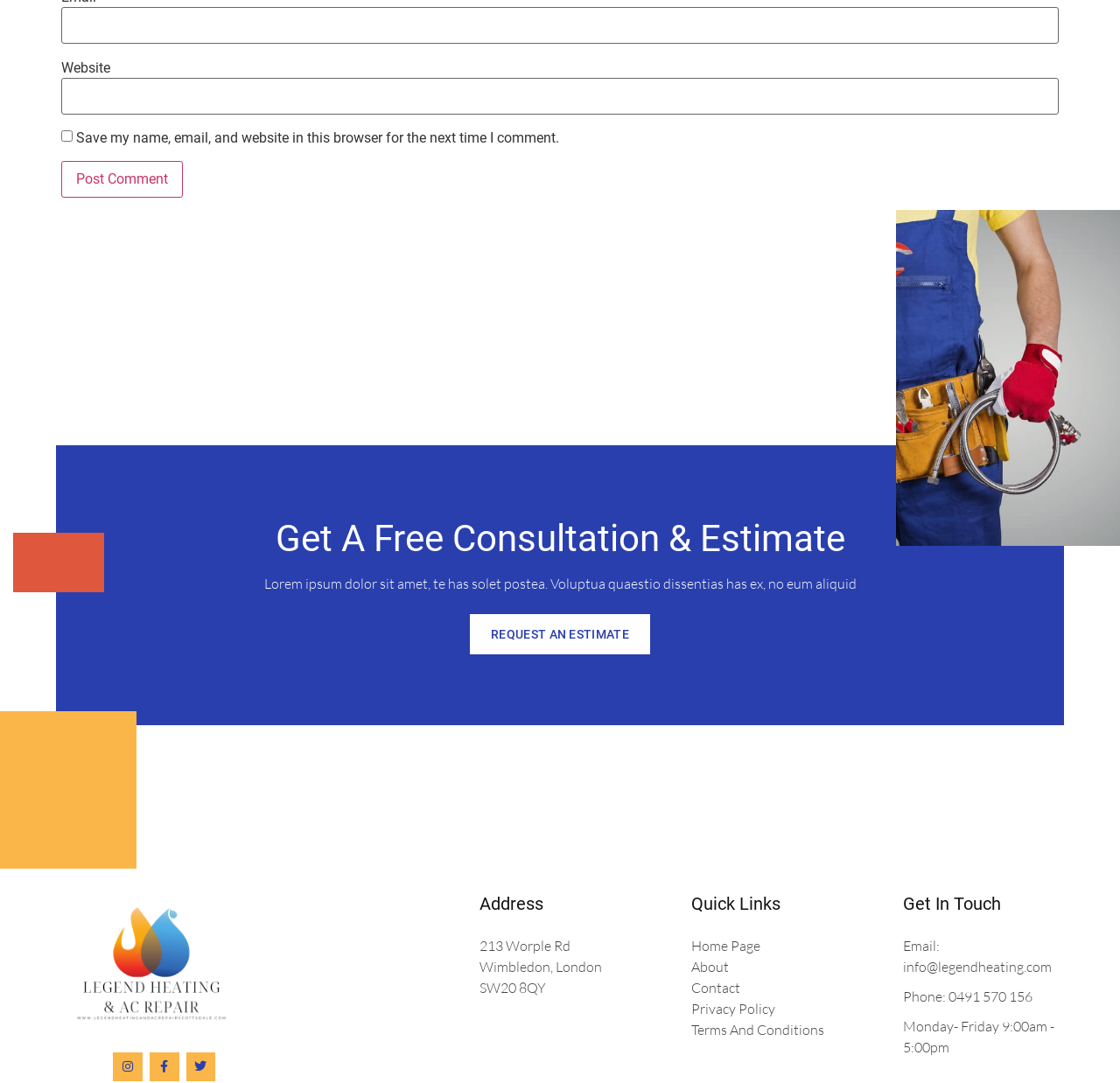What is the address of the business? Based on the image, give a response in one word or a short phrase.

213 Worple Rd, Wimbledon, London